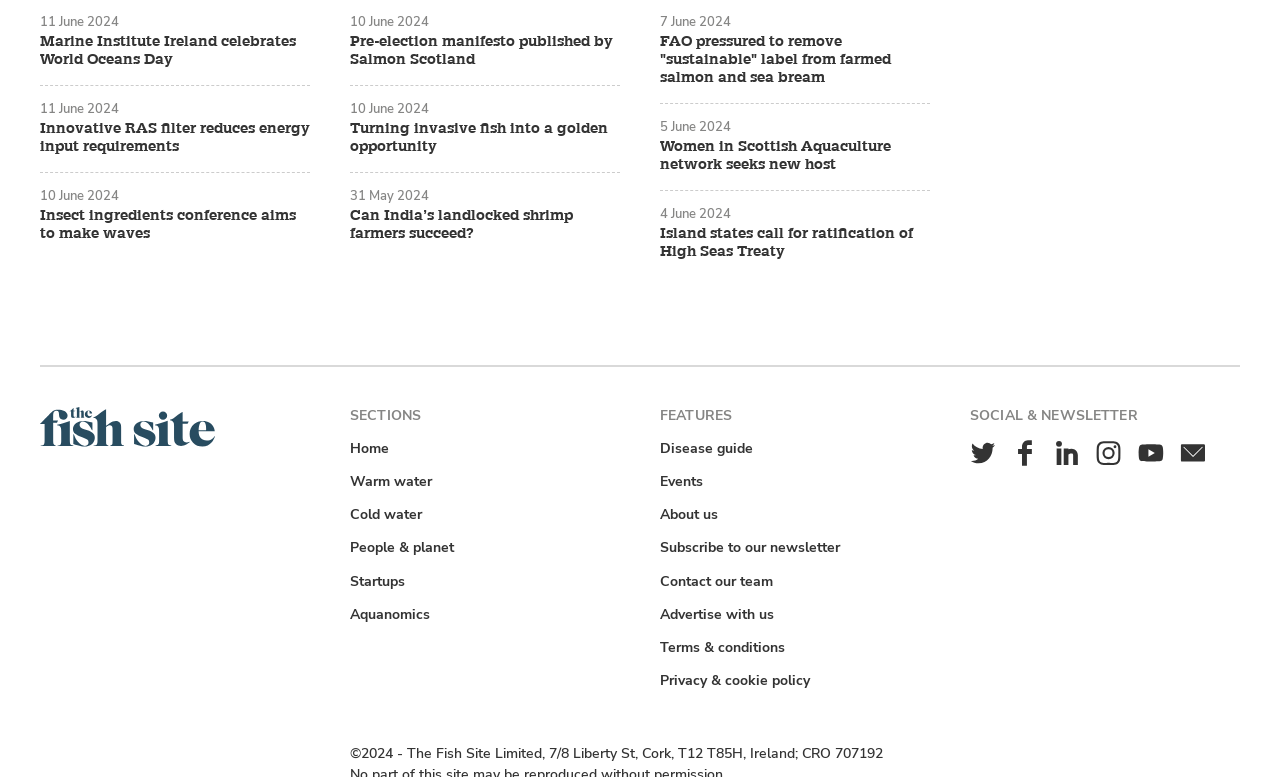Please identify the bounding box coordinates of the element I need to click to follow this instruction: "Go to the home page".

None